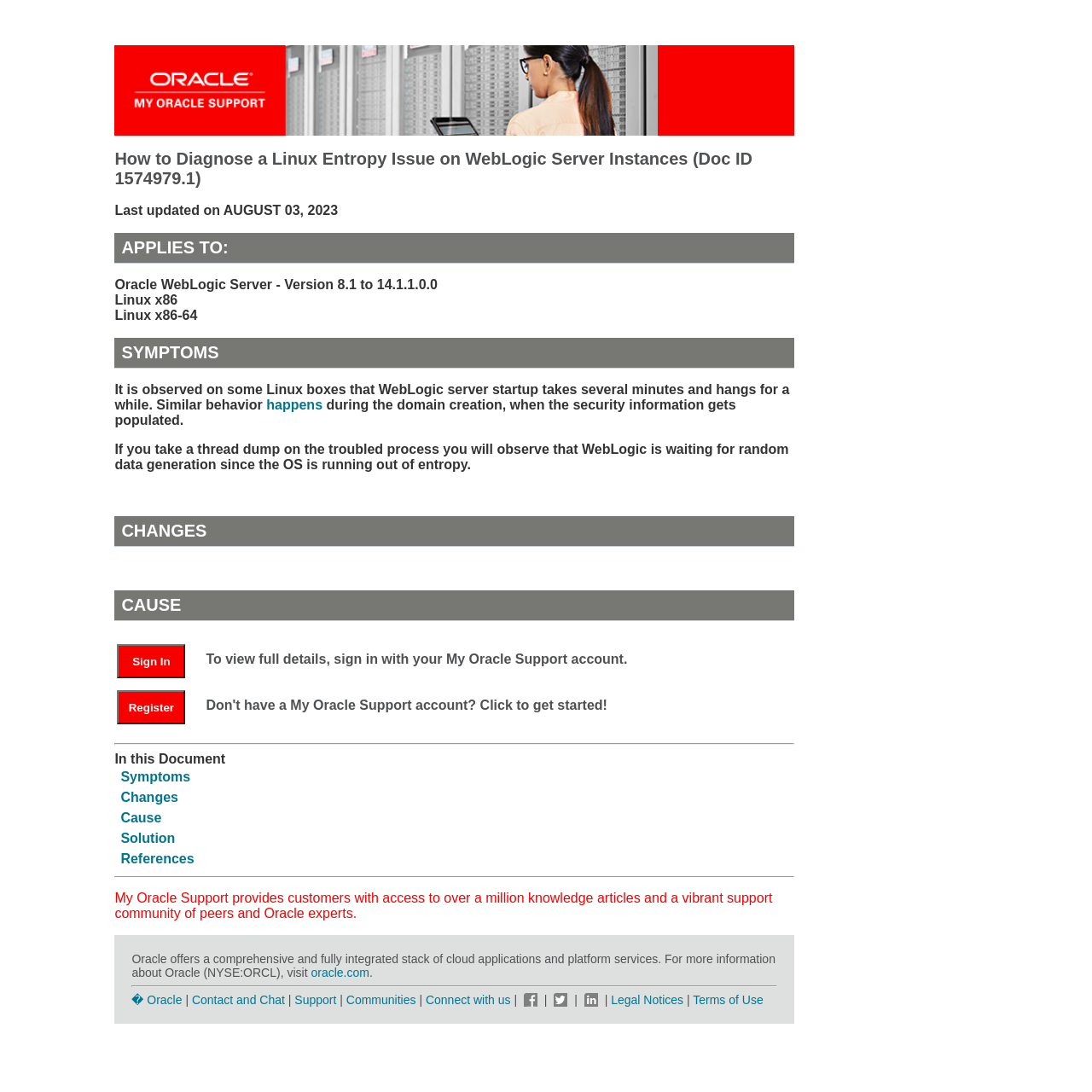Identify the bounding box coordinates of the clickable region necessary to fulfill the following instruction: "Sign in with your My Oracle Support account". The bounding box coordinates should be four float numbers between 0 and 1, i.e., [left, top, right, bottom].

[0.107, 0.59, 0.17, 0.621]